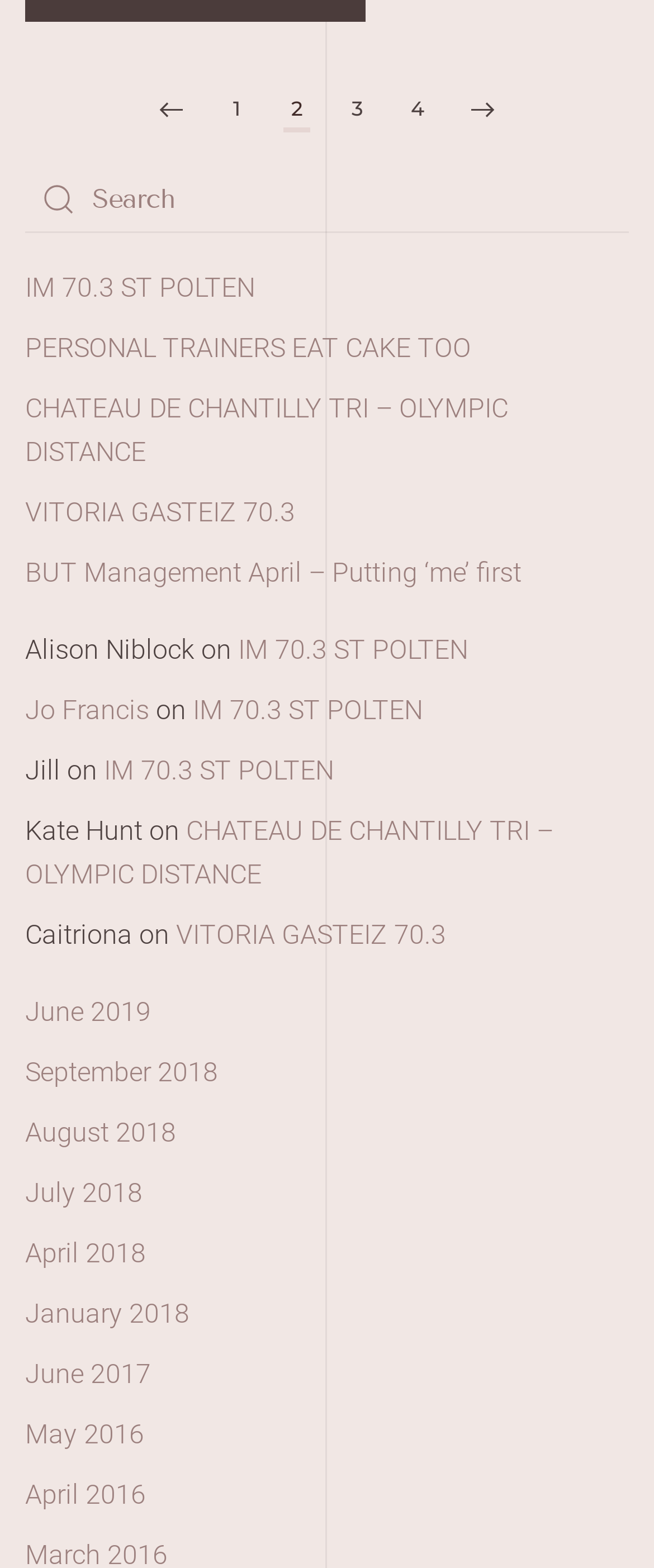Answer in one word or a short phrase: 
How many search boxes are on this page?

1